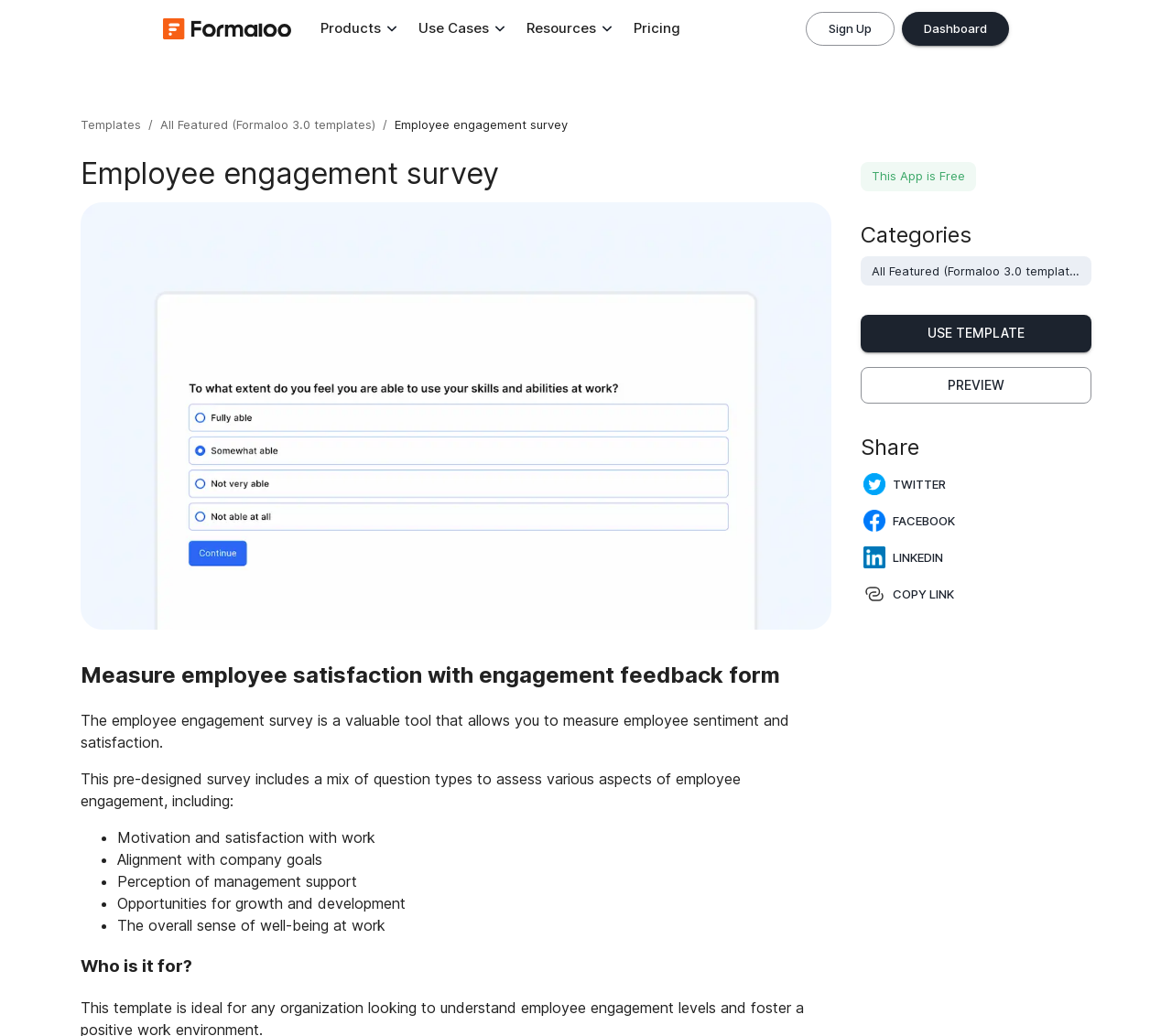Provide a short answer using a single word or phrase for the following question: 
What aspects of employee engagement are assessed in the survey?

Various aspects